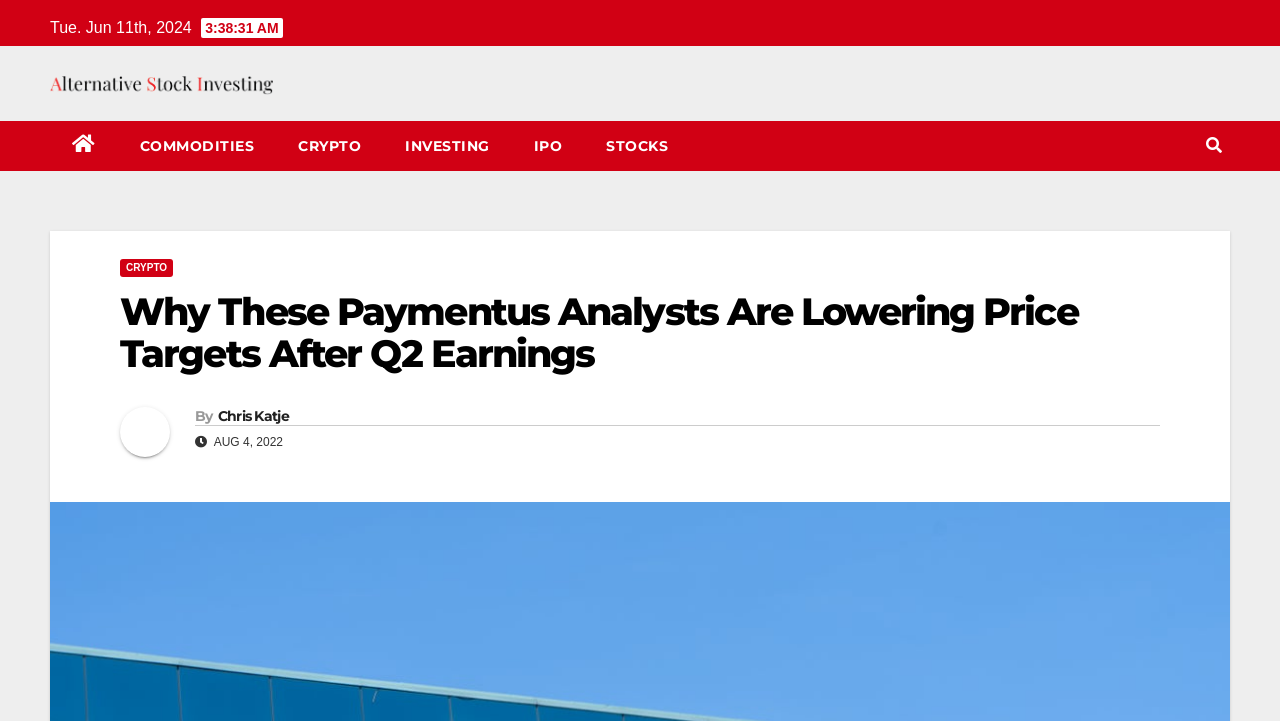Provide an in-depth caption for the webpage.

The webpage appears to be an article about Paymentus analysts lowering price targets after Q2 earnings, specifically focused on alternative stock investing. 

At the top left of the page, there is a date "Tue. Jun 11th, 2024" and a link to "Alternative Stock Investing" with an accompanying image. Below this, there are several links to different categories, including "COMMODITIES", "CRYPTO", "INVESTING", "IPO", and "STOCKS", which are aligned horizontally.

On the top right, there is a button with an icon, which has a popup menu that is not expanded by default. 

The main content of the page starts with a heading that summarizes the article's title, "Why These Paymentus Analysts Are Lowering Price Targets After Q2 Earnings". Below this, there is a permalink to the article. 

The article's author, Chris Katje, is mentioned in a heading, with a link to the author's name. The article's publication date, "AUG 4, 2022", is also displayed.